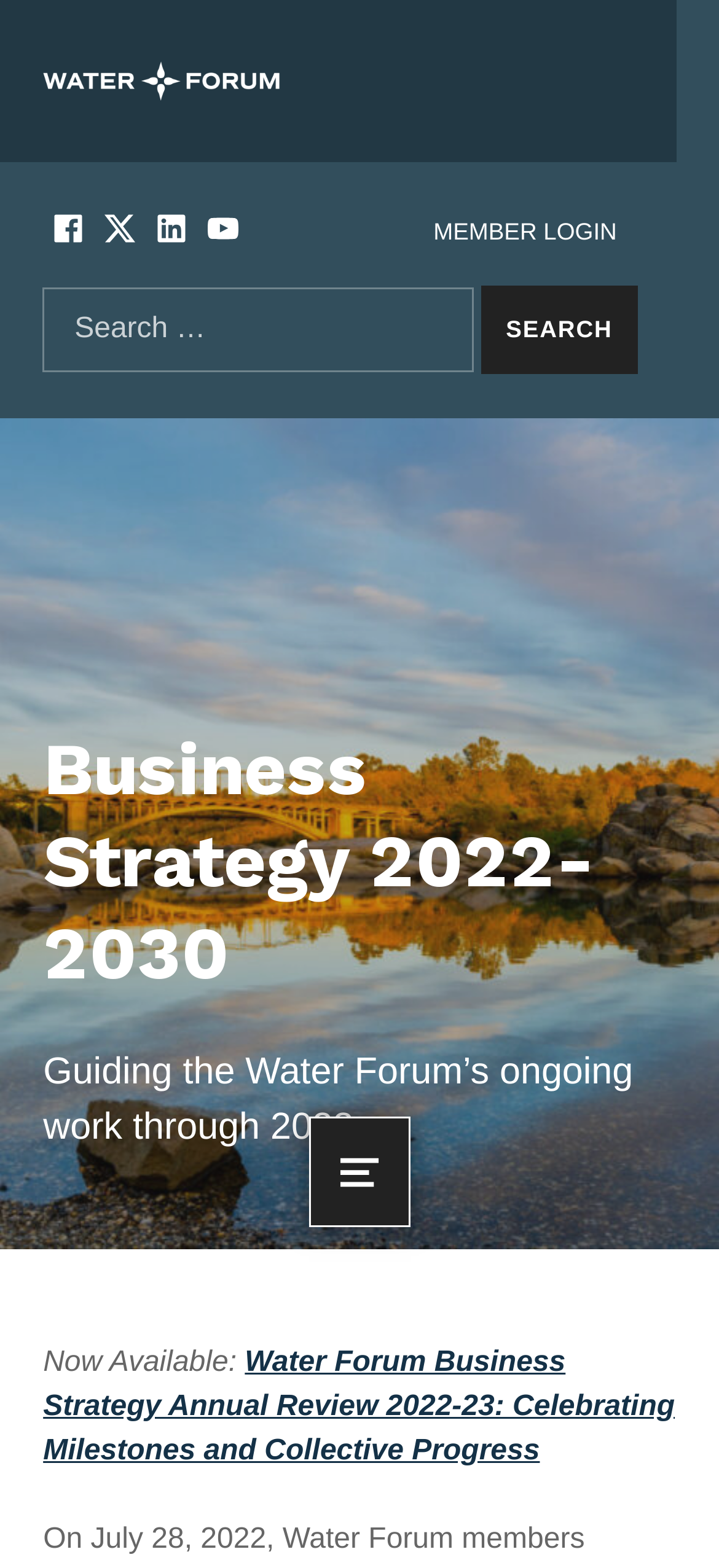Examine the screenshot and answer the question in as much detail as possible: What is the main topic of the webpage?

The main topic of the webpage is the business strategy of the Sacramento Water Forum from 2022 to 2030, which is guiding the organization's ongoing work through 2023.